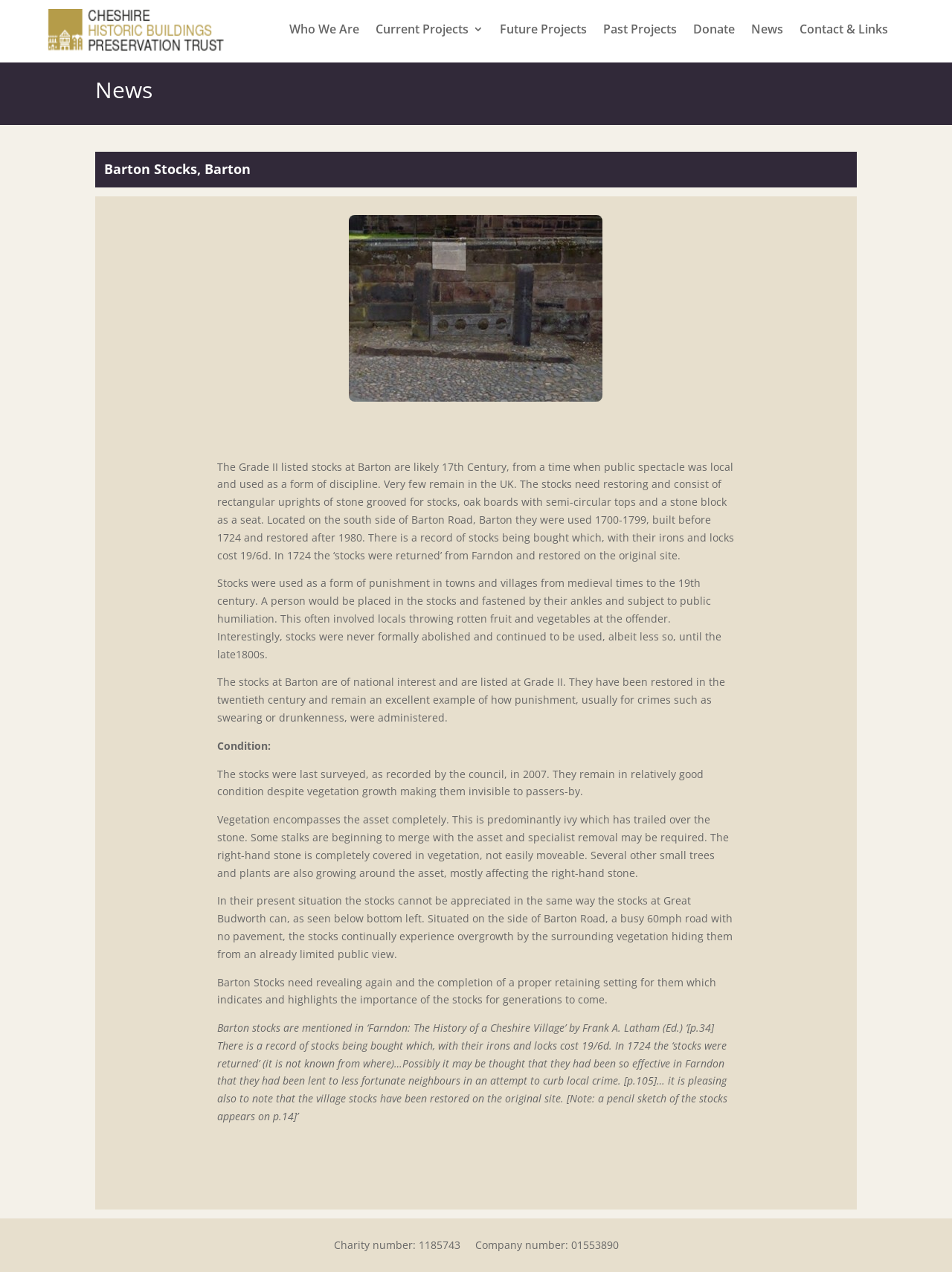Please provide the bounding box coordinates for the UI element as described: "Faust and the Demon". The coordinates must be four floats between 0 and 1, represented as [left, top, right, bottom].

None